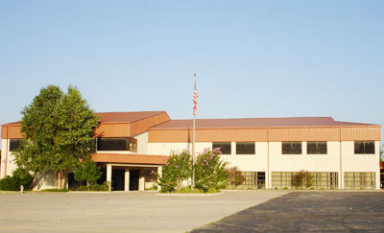What is displayed on the flagpole?
Refer to the image and provide a one-word or short phrase answer.

American flag